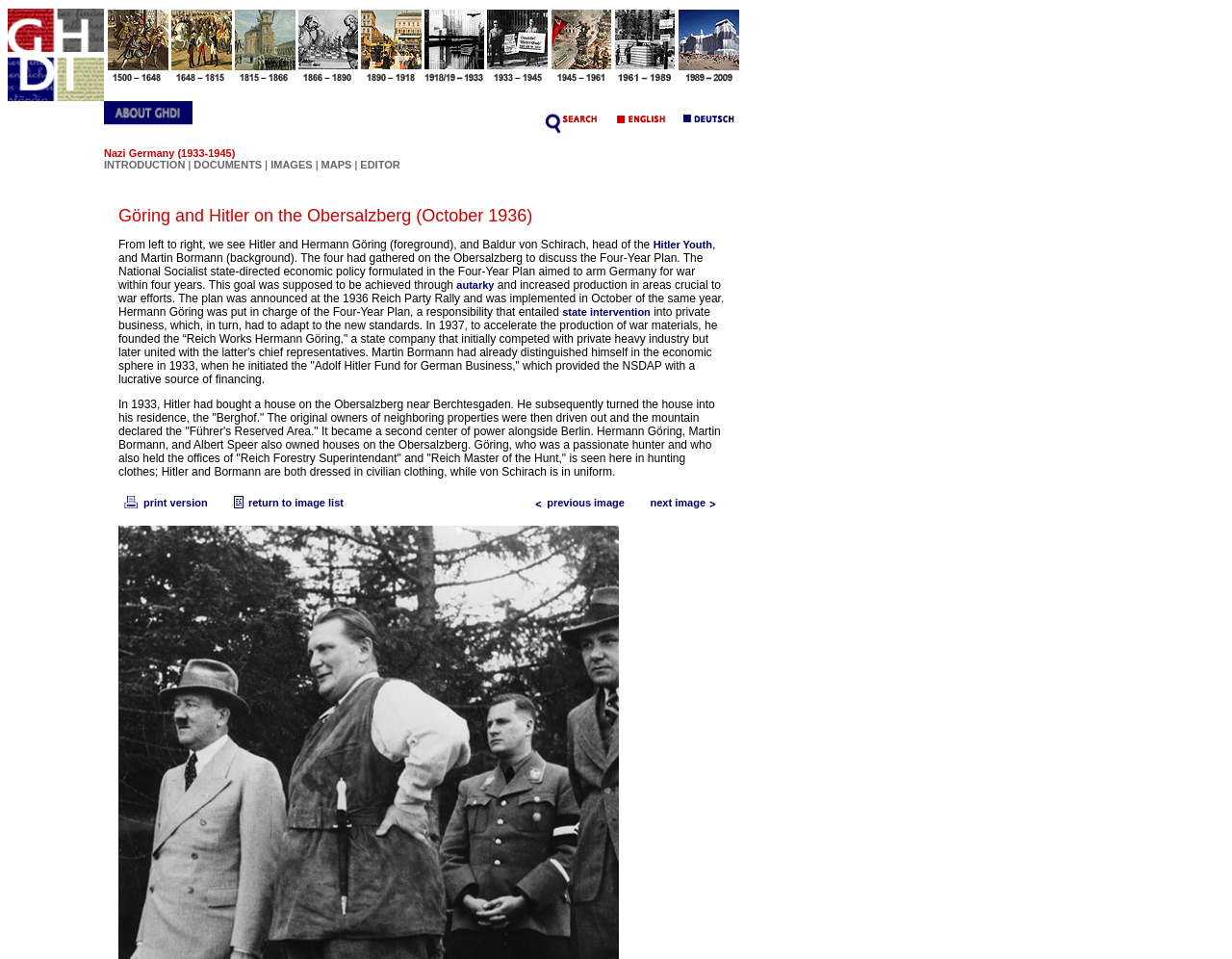Provide the bounding box coordinates of the area you need to click to execute the following instruction: "Click the link to Hitler Youth".

[0.53, 0.249, 0.578, 0.261]